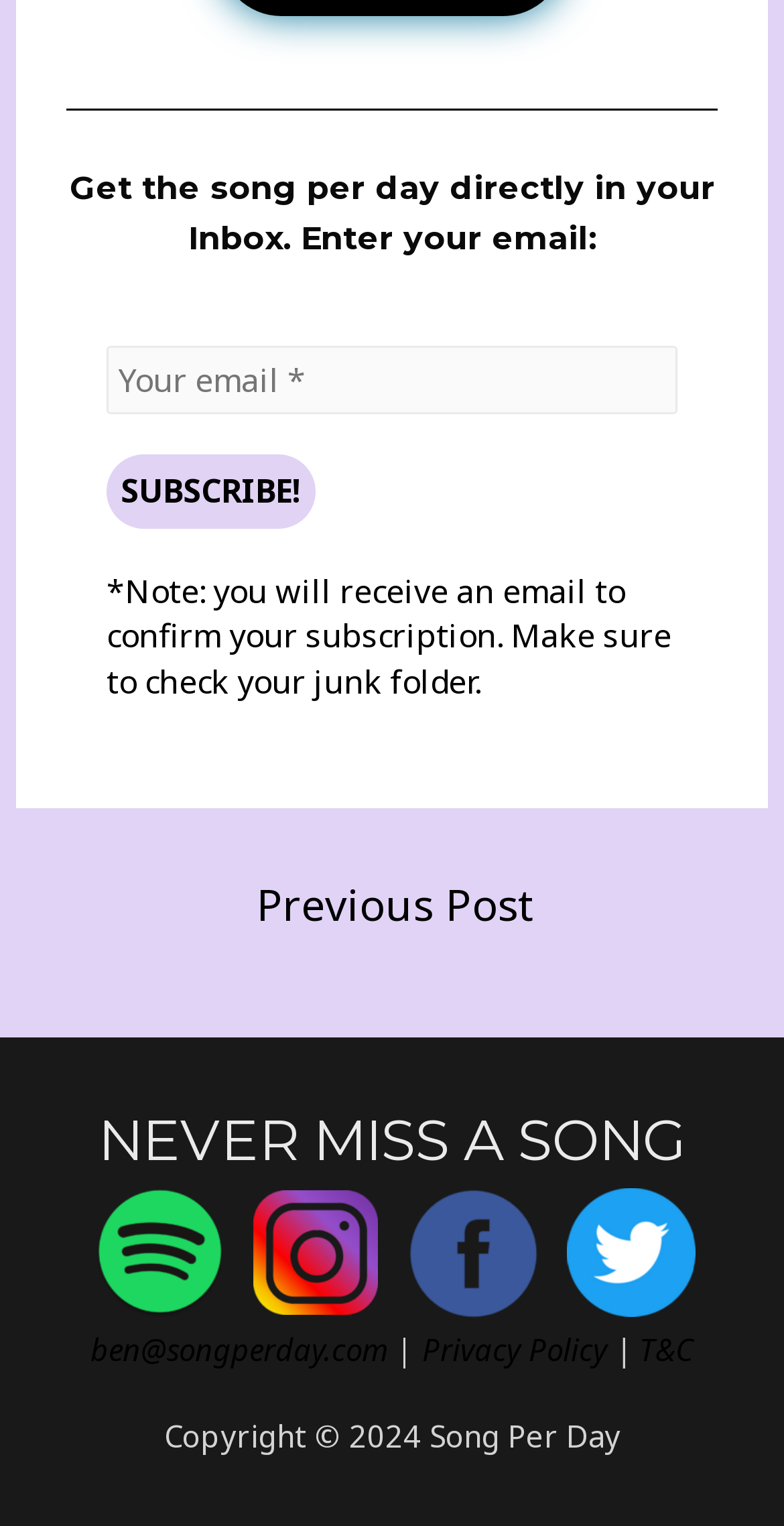Given the element description T&C, identify the bounding box coordinates for the UI element on the webpage screenshot. The format should be (top-left x, top-left y, bottom-right x, bottom-right y), with values between 0 and 1.

[0.815, 0.871, 0.885, 0.897]